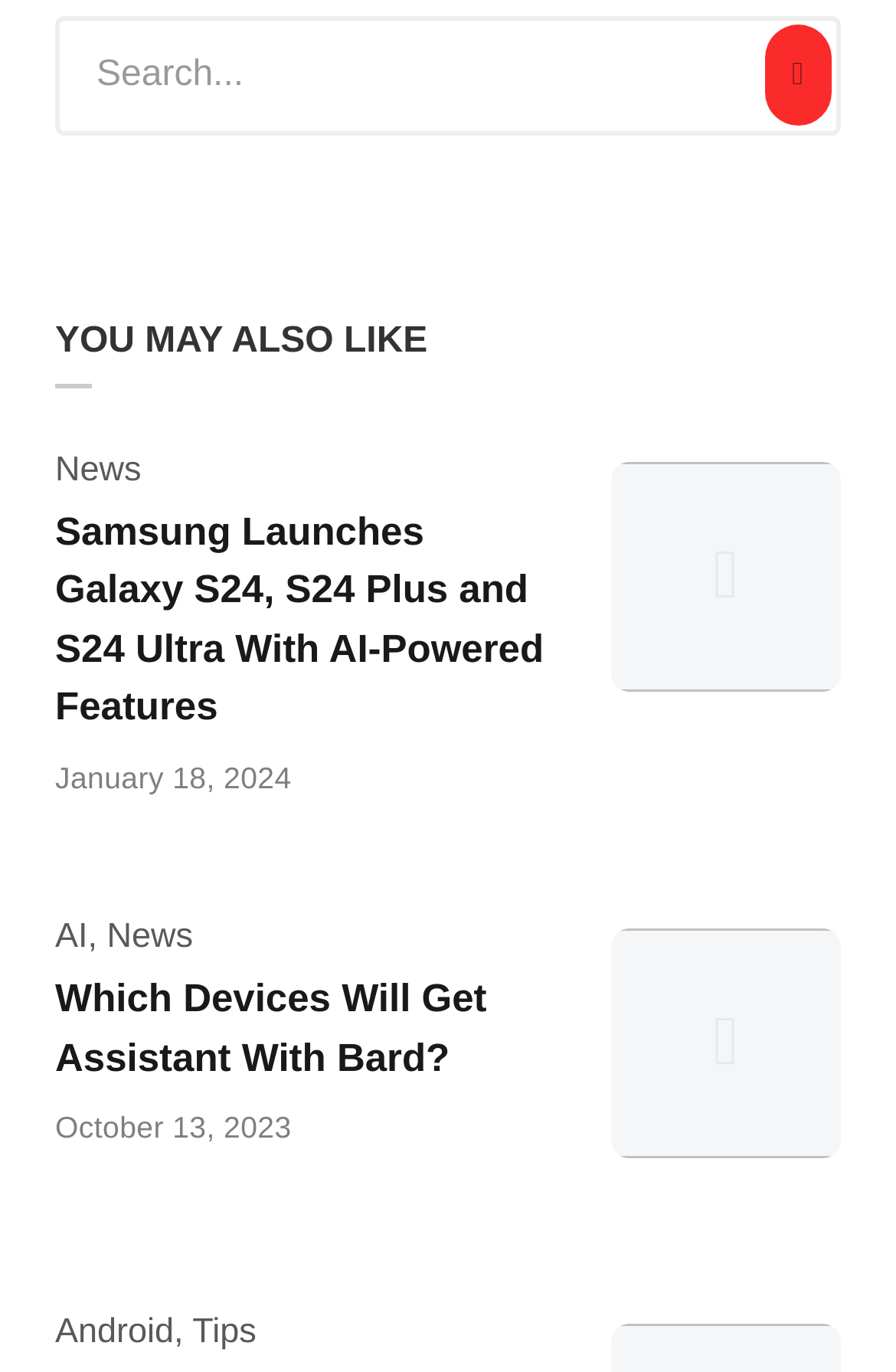Based on the image, please elaborate on the answer to the following question:
What is the category of the last article on the webpage?

The last article on the webpage has category labels 'Android' and 'Tips' next to it, indicating that it belongs to both categories.